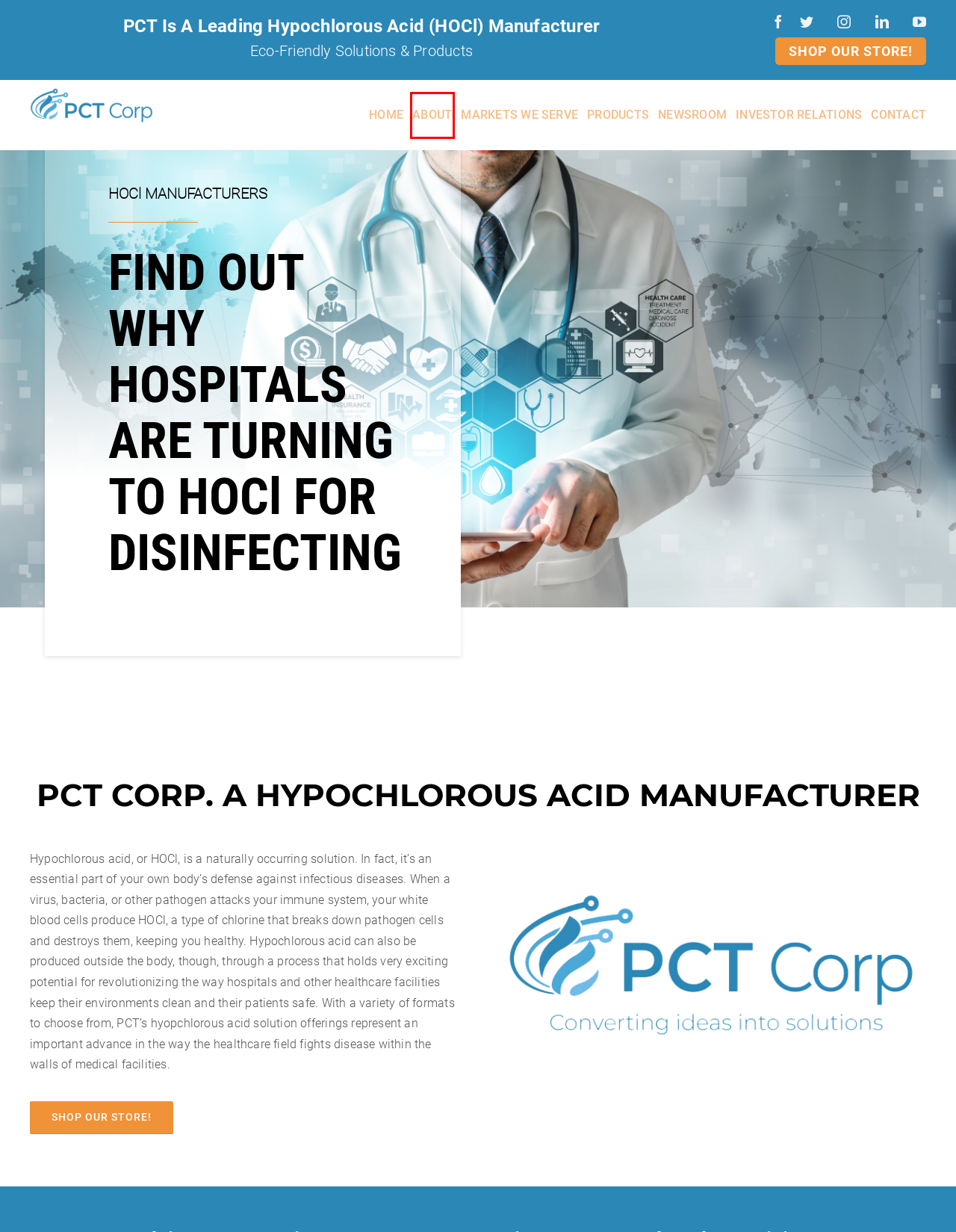Provided is a screenshot of a webpage with a red bounding box around an element. Select the most accurate webpage description for the page that appears after clicking the highlighted element. Here are the candidates:
A. PRODUCTS - Paradigm Convergence Technologies Corp (PCT)
B. Healthcare - PCT Corp.
C. ABOUT - Paradigm Convergence Technologies Corp (PCT)
D. Sitemap
E. PCT - EPA Registered Disinfectant Solutions | Made in USA
F. Buy Environmentally Friendly Disinfectant | Eco-friendly Disinfectant - PCT Corp.
G. CONTACT - Paradigm Convergence Technologies Corp (PCT)
H. Disinfectant, Sanitizing and Cleaning Solutions Provider- PCT Corp.

C